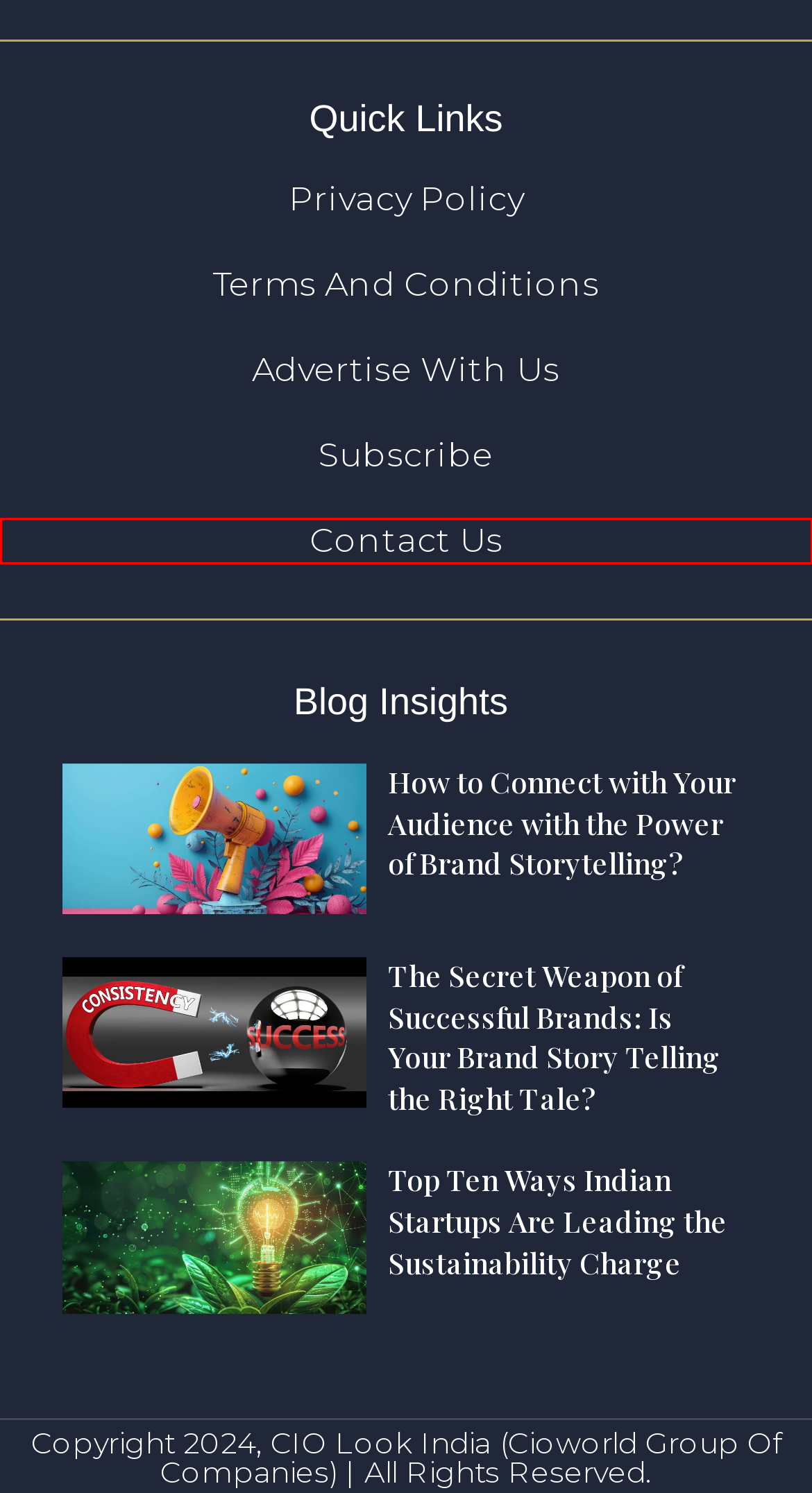You have a screenshot showing a webpage with a red bounding box around a UI element. Choose the webpage description that best matches the new page after clicking the highlighted element. Here are the options:
A. TERMS AND CONDITIONS
B. The Secret Weapon of Successful Brands: Is Your Brand Story Telling the Right Tale?
C. Top Ten Ways Indian Startups Are Leading the Sustainability Charge
D. Stay Ahead in Business: Subscribe to Insights from Ciolookindia
E. How to Connect with Your Audience with the Power of Brand Storytelling?
F. Reach Out to CiolookIndia | Contact Us
G. INSTALLATION OF MATRIX SATATYA SAMAS – NHIF
H. advertise with us | CIOLook

F